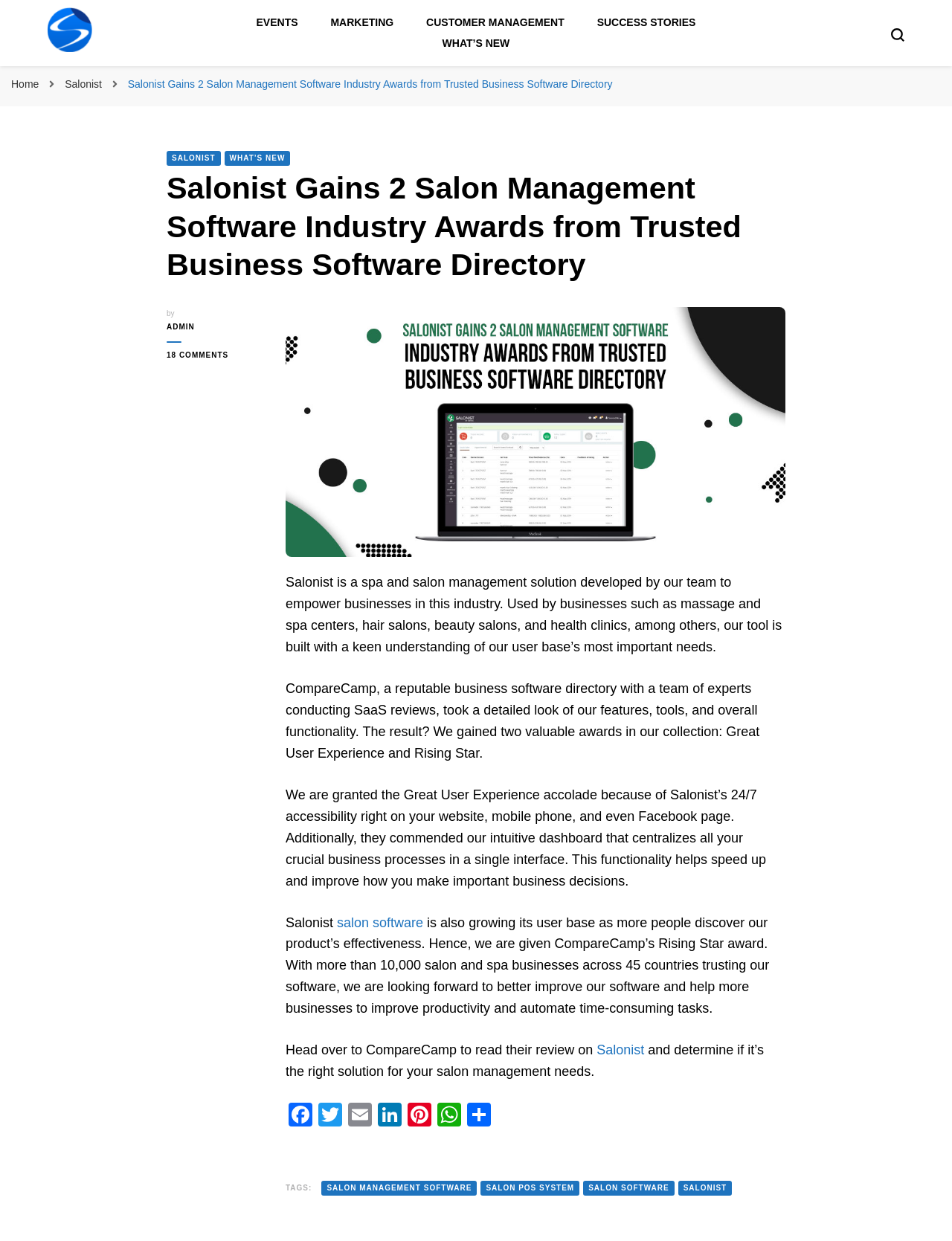Please identify the bounding box coordinates of the element's region that should be clicked to execute the following instruction: "Learn about customer management". The bounding box coordinates must be four float numbers between 0 and 1, i.e., [left, top, right, bottom].

[0.448, 0.013, 0.593, 0.022]